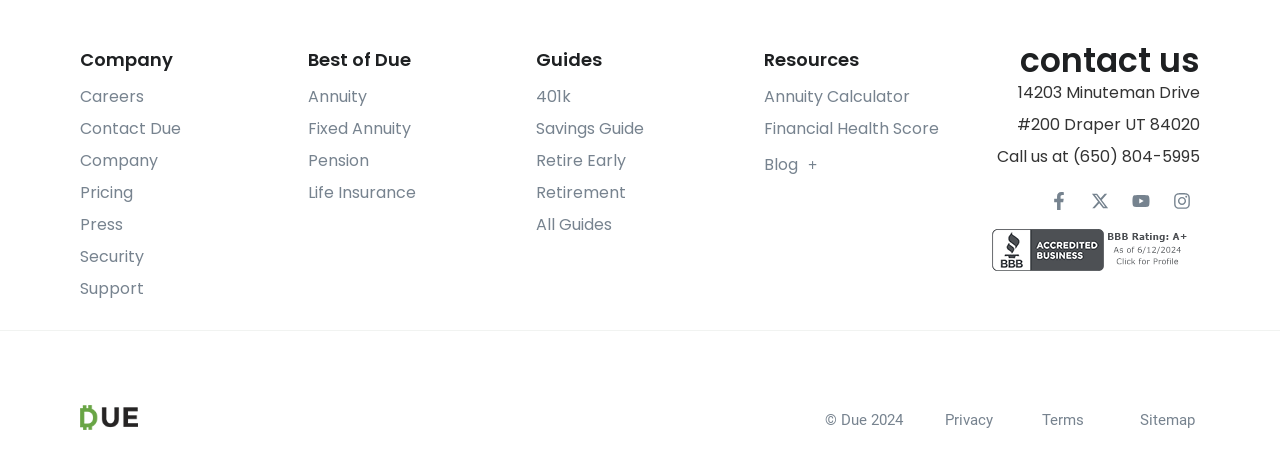Please provide a short answer using a single word or phrase for the question:
What types of insurance are offered?

Life Insurance, Annuity, Fixed Annuity, Pension